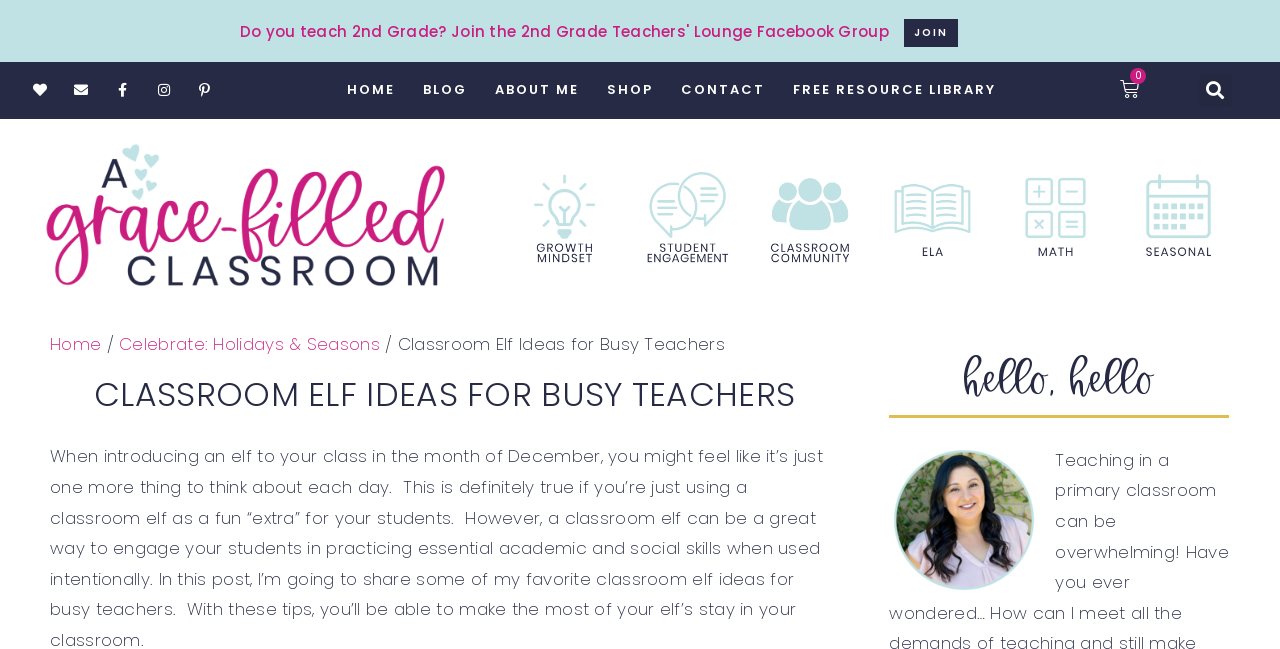Examine the image carefully and respond to the question with a detailed answer: 
What is the text of the second heading on the page?

I looked at the headings on the page and found the second one to be 'hello, hello', which is a heading element.